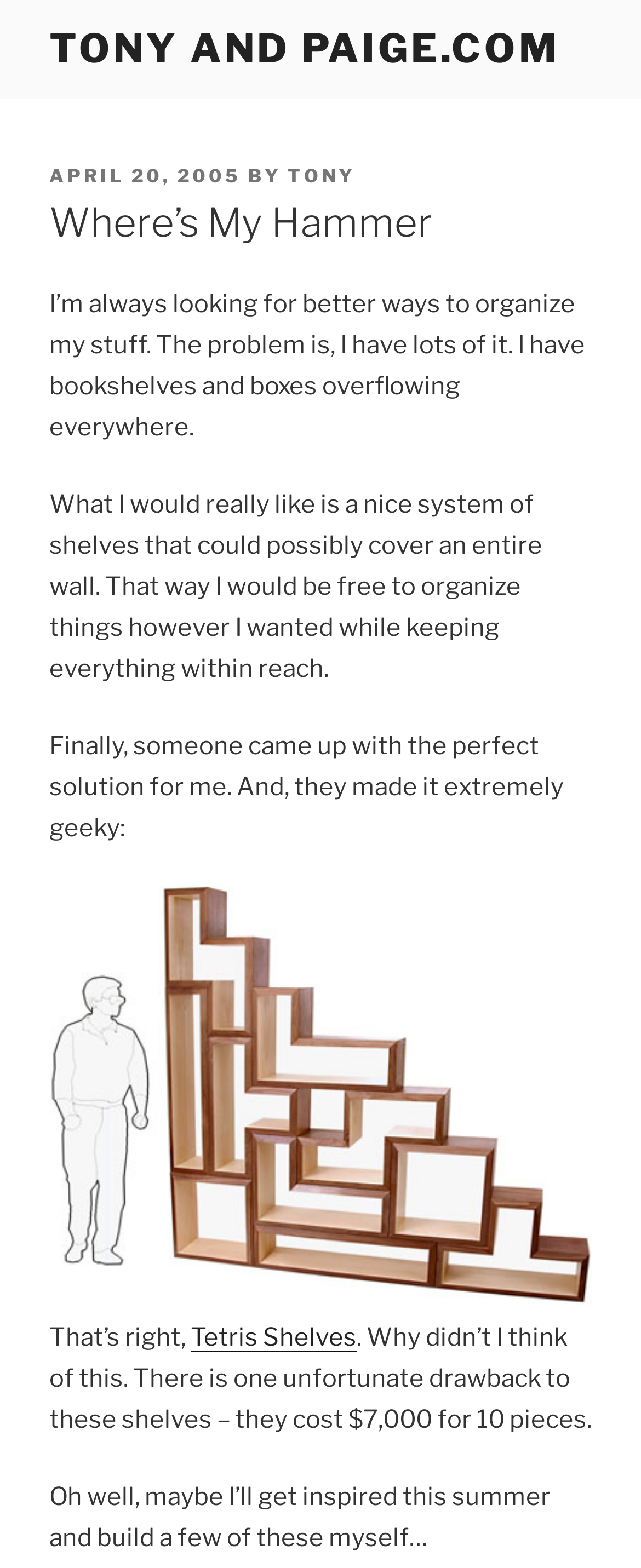What is the tone of the author's writing in this article?
Using the image, respond with a single word or phrase.

Humorous